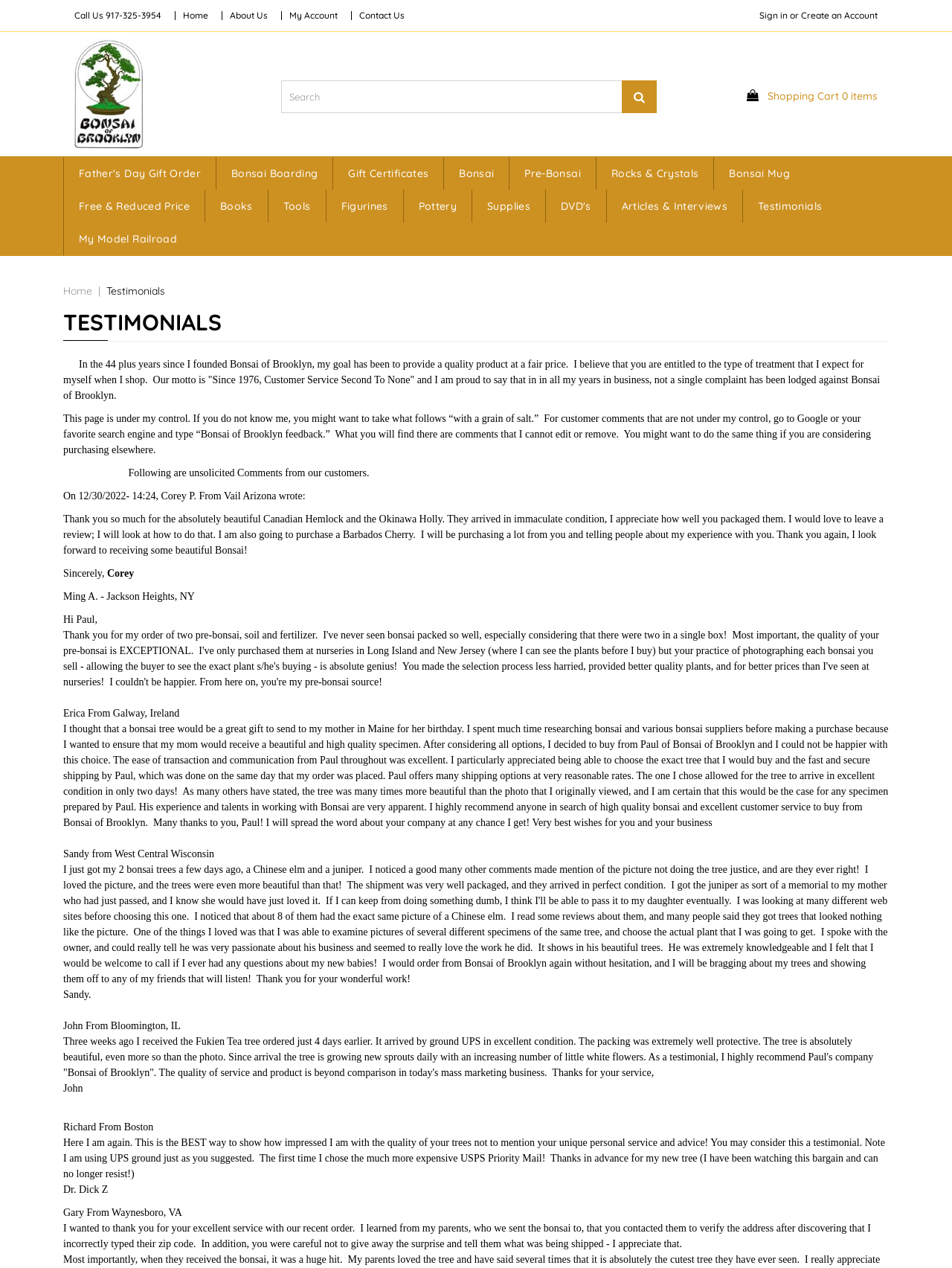Locate the bounding box coordinates of the element's region that should be clicked to carry out the following instruction: "Call the phone number". The coordinates need to be four float numbers between 0 and 1, i.e., [left, top, right, bottom].

[0.078, 0.008, 0.17, 0.016]